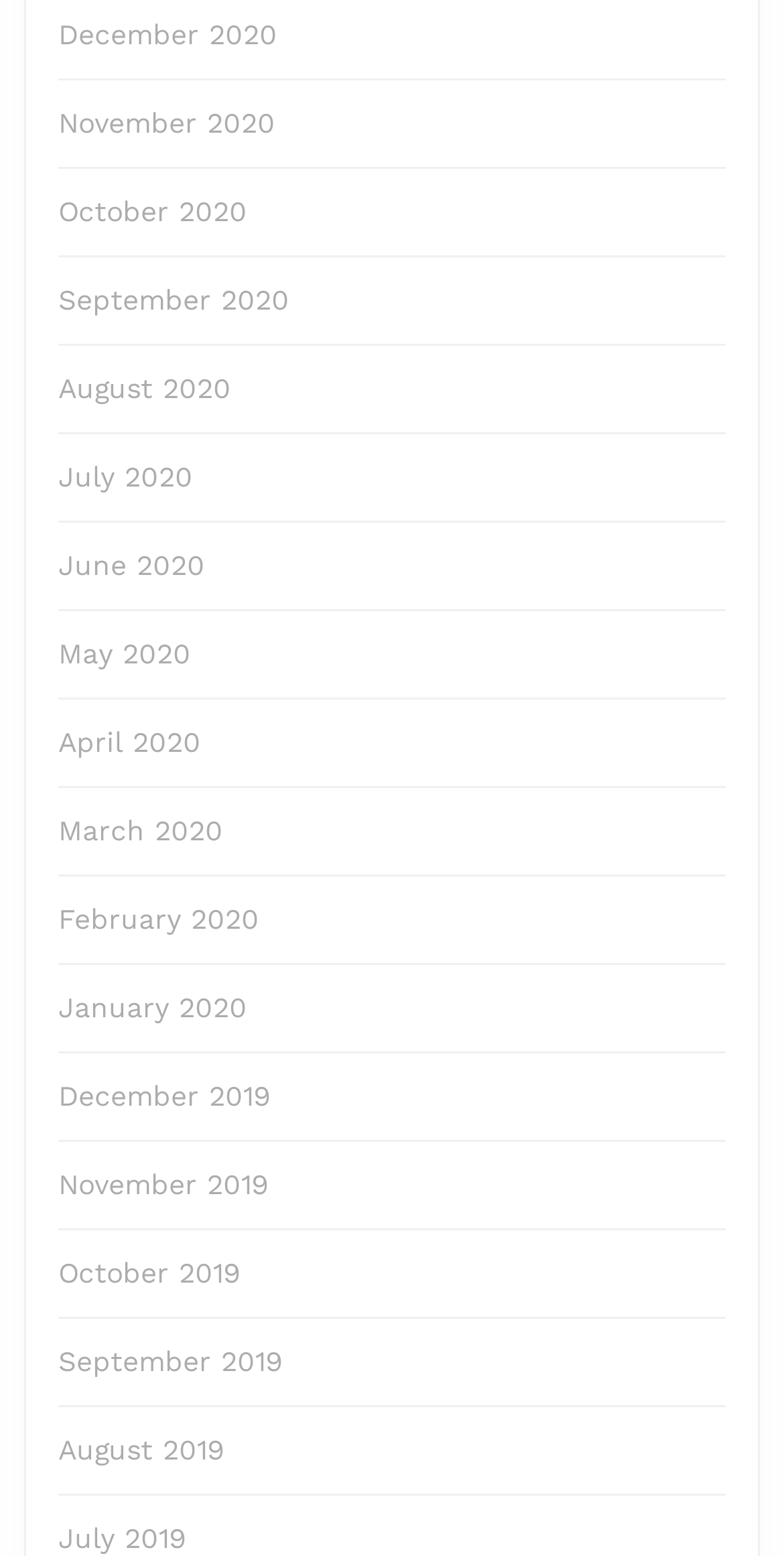Can you look at the image and give a comprehensive answer to the question:
How many links are there in total?

I counted the total number of links in the list and found that there are 24 links, representing 24 months from 2019 to 2020.